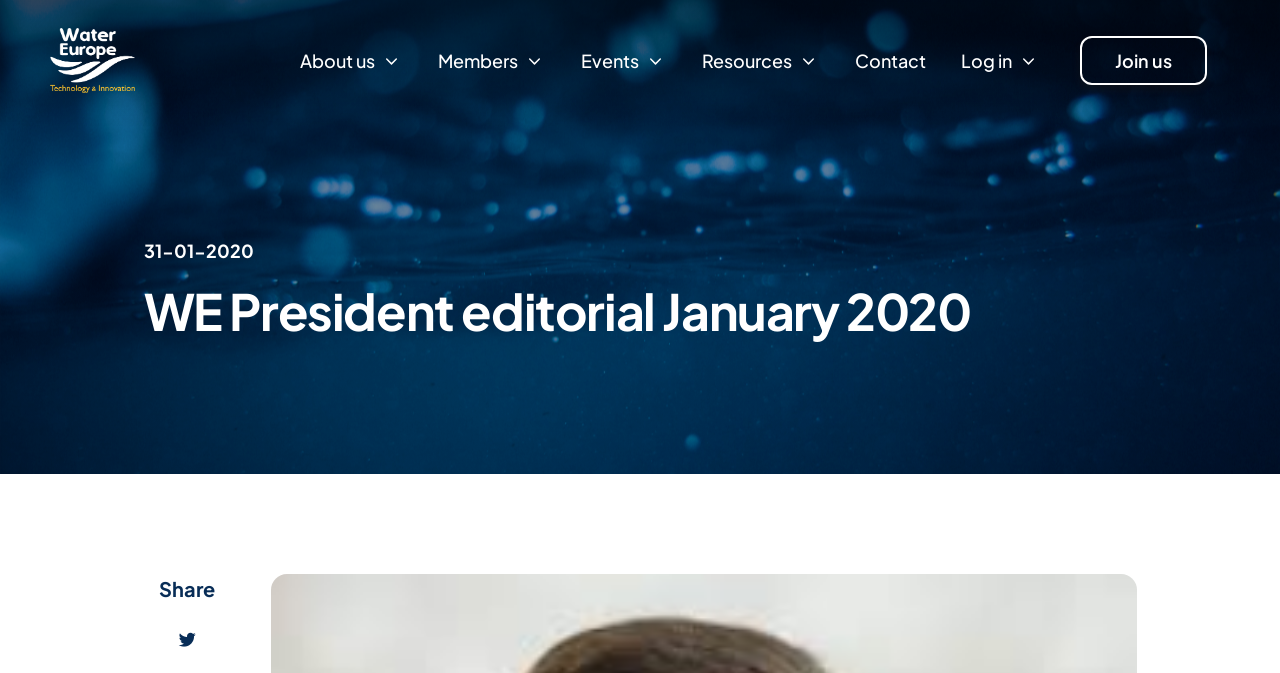Give a one-word or short phrase answer to the question: 
How can a user log in to the website?

Click the 'Log in' link